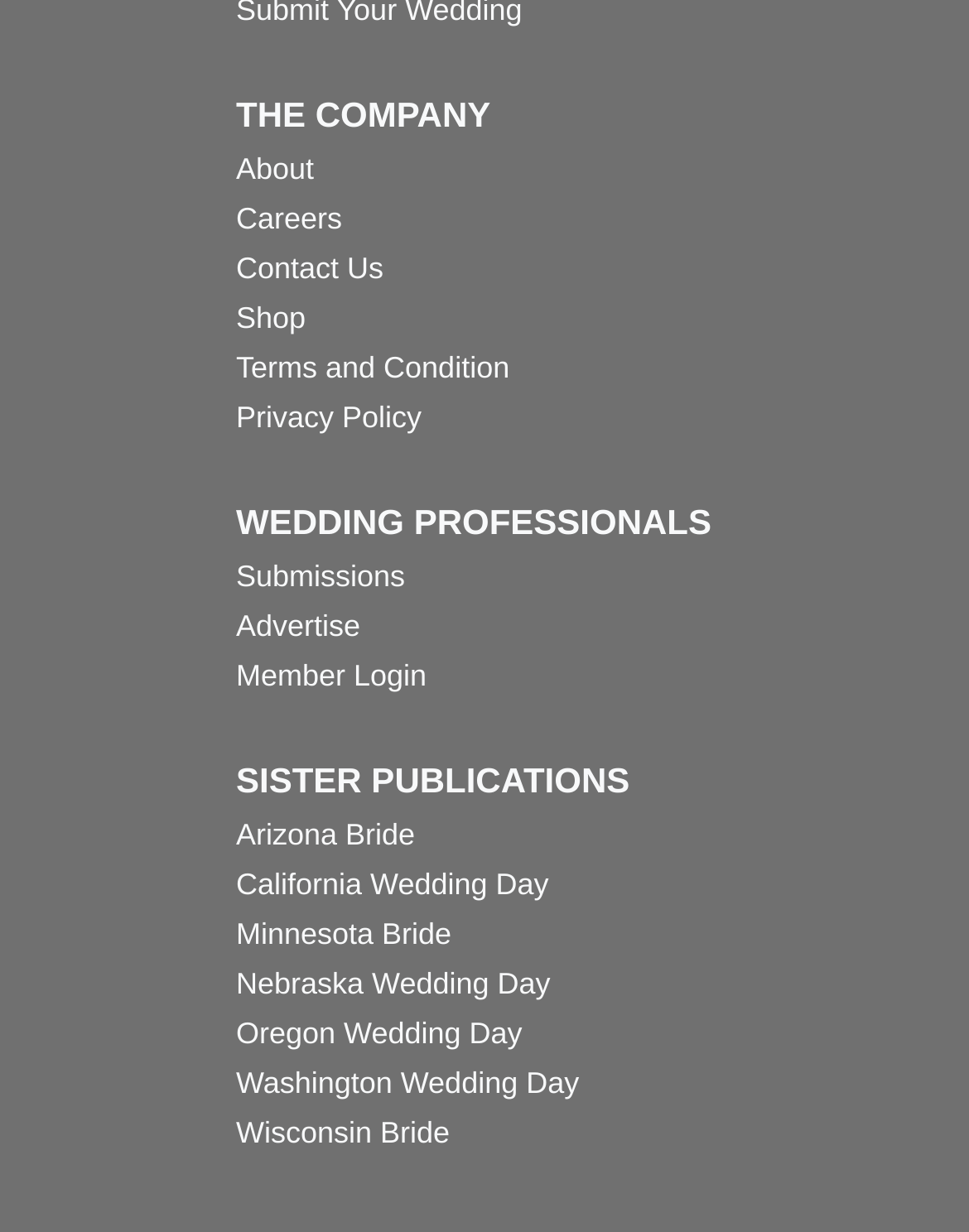Determine the bounding box coordinates for the clickable element to execute this instruction: "Read terms and conditions". Provide the coordinates as four float numbers between 0 and 1, i.e., [left, top, right, bottom].

[0.244, 0.279, 0.756, 0.319]